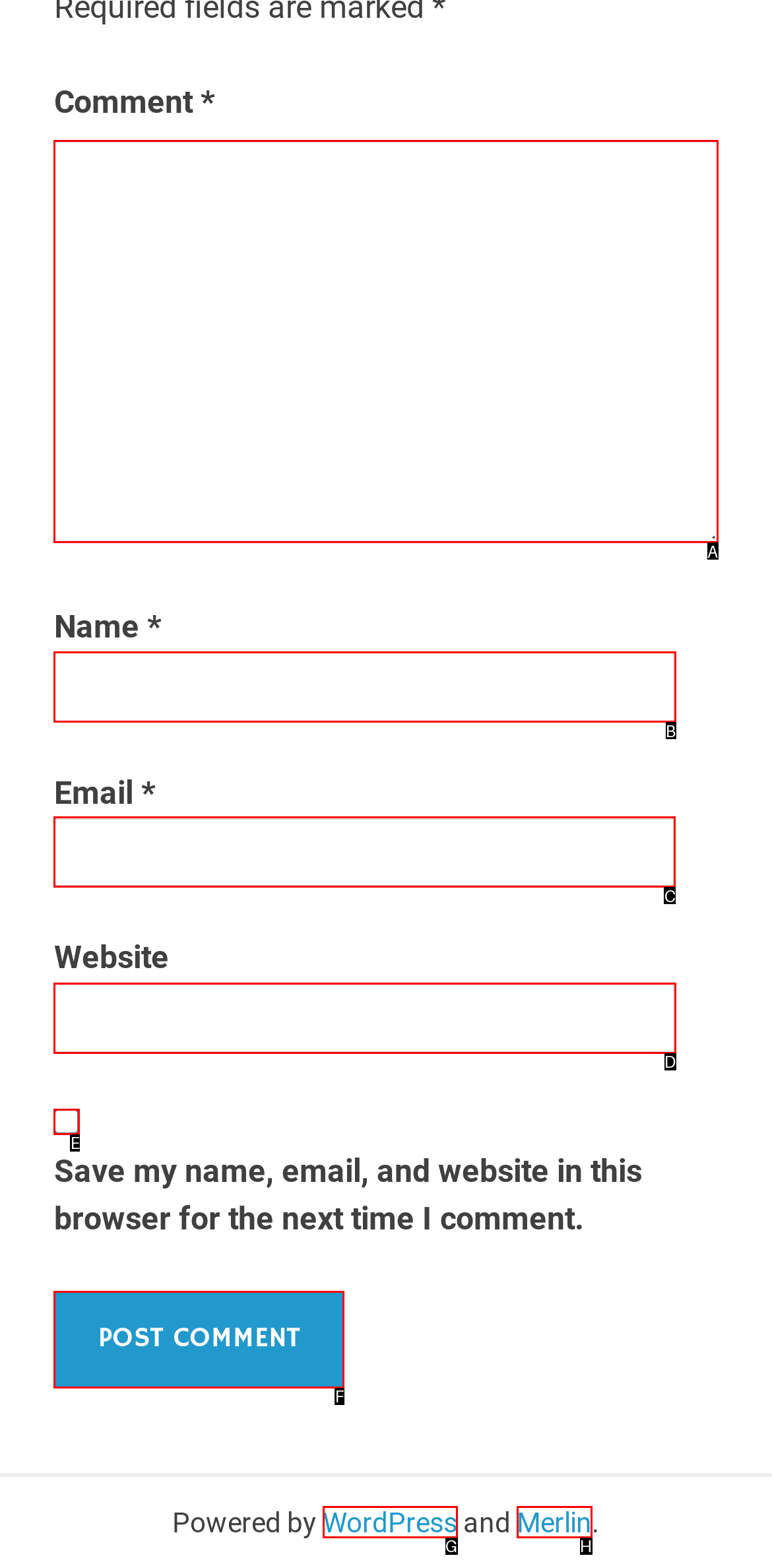Specify the letter of the UI element that should be clicked to achieve the following: Input your email
Provide the corresponding letter from the choices given.

C